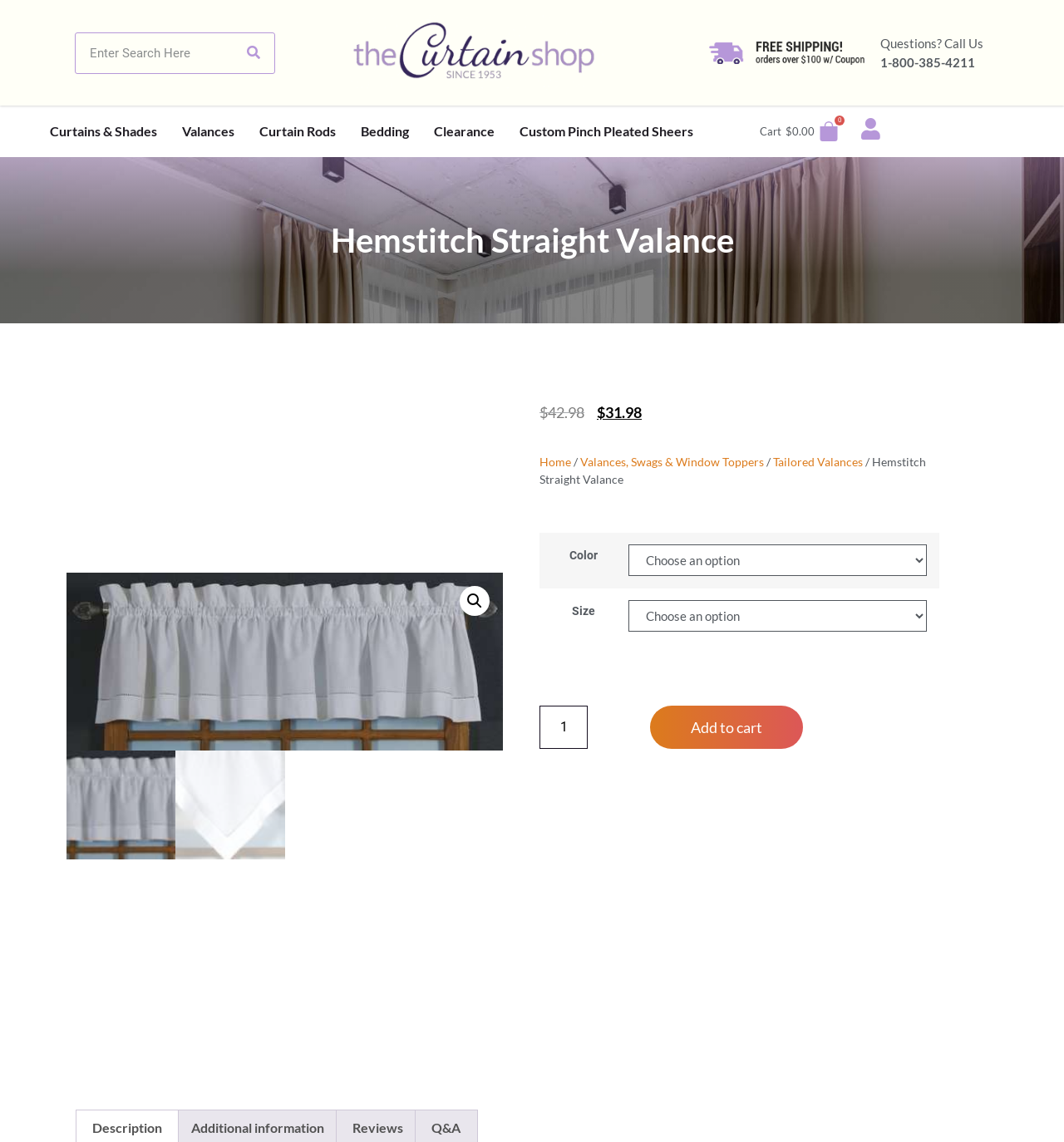Refer to the image and provide an in-depth answer to the question: 
What is the phone number for customer support?

I found a link element with the text '1-800-385-4211' which is located near the 'Questions? Call Us' static text, indicating that it is the phone number for customer support.